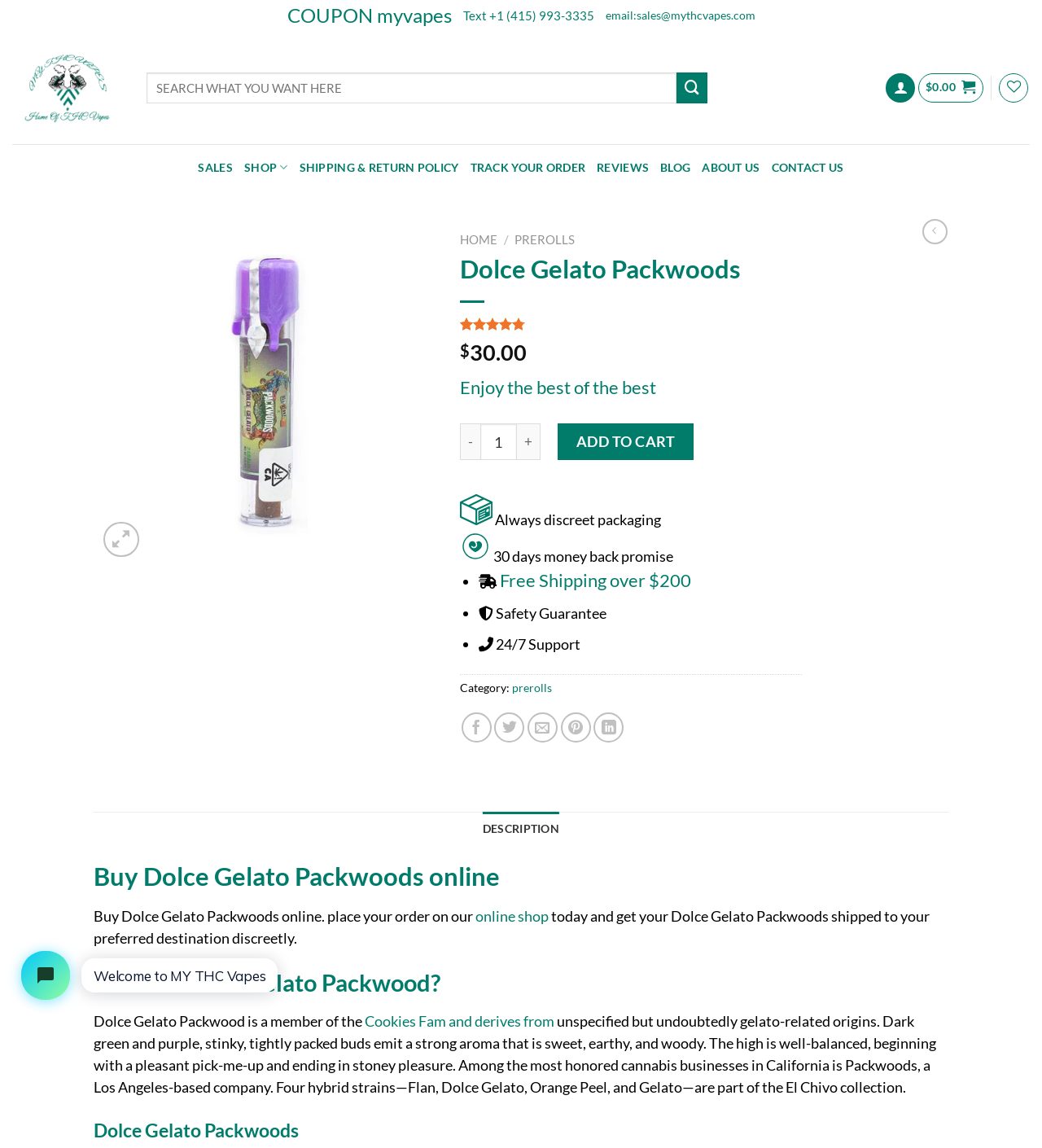Is there a search function on this webpage?
Using the screenshot, give a one-word or short phrase answer.

Yes